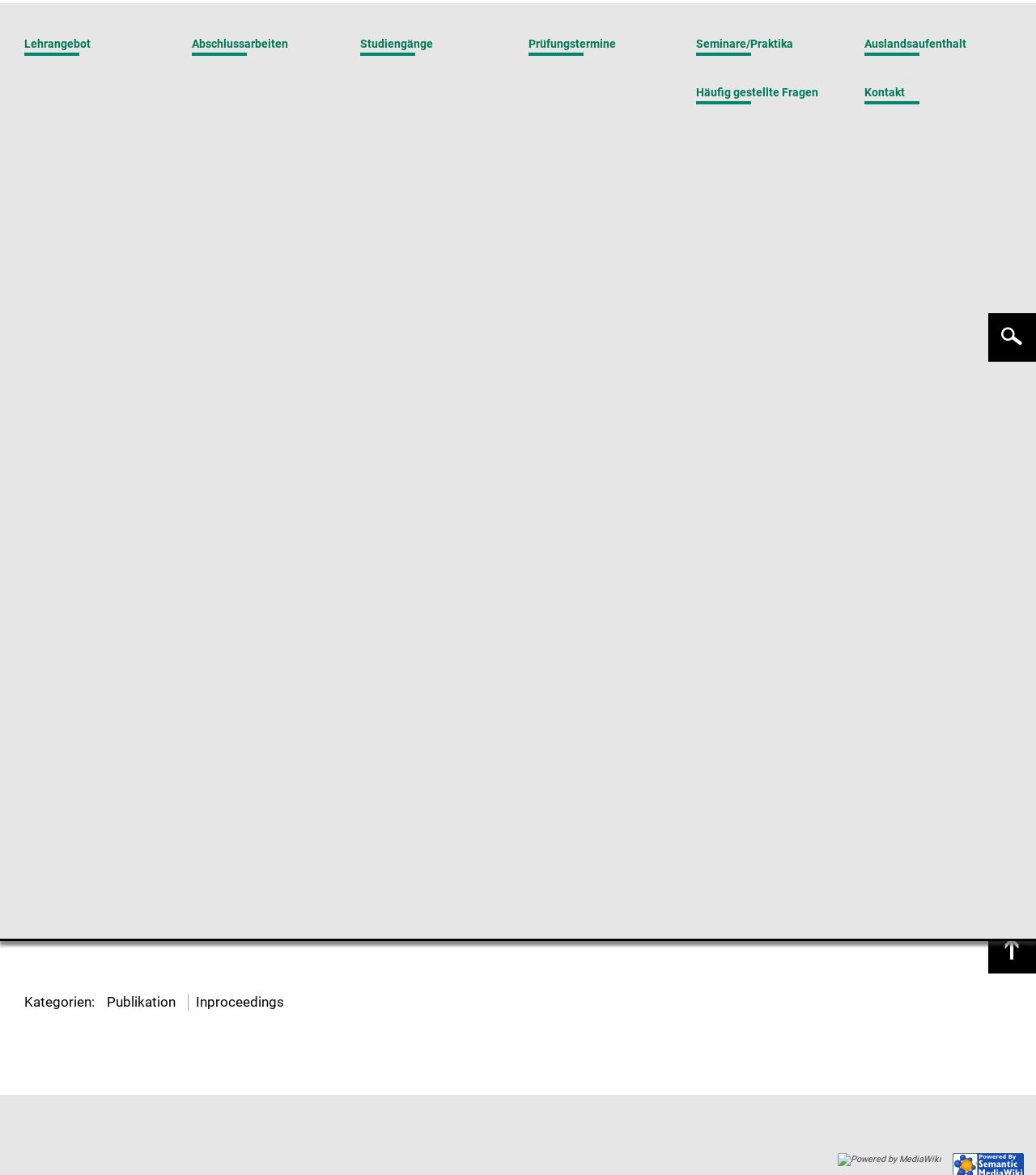Look at the image and give a detailed response to the following question: Who are the authors of the publication?

The webpage lists the authors of the publication as Achim Rettinger, Matthias Nickles, and Volker Tresp, which suggests that they are the researchers or authors who contributed to the publication.